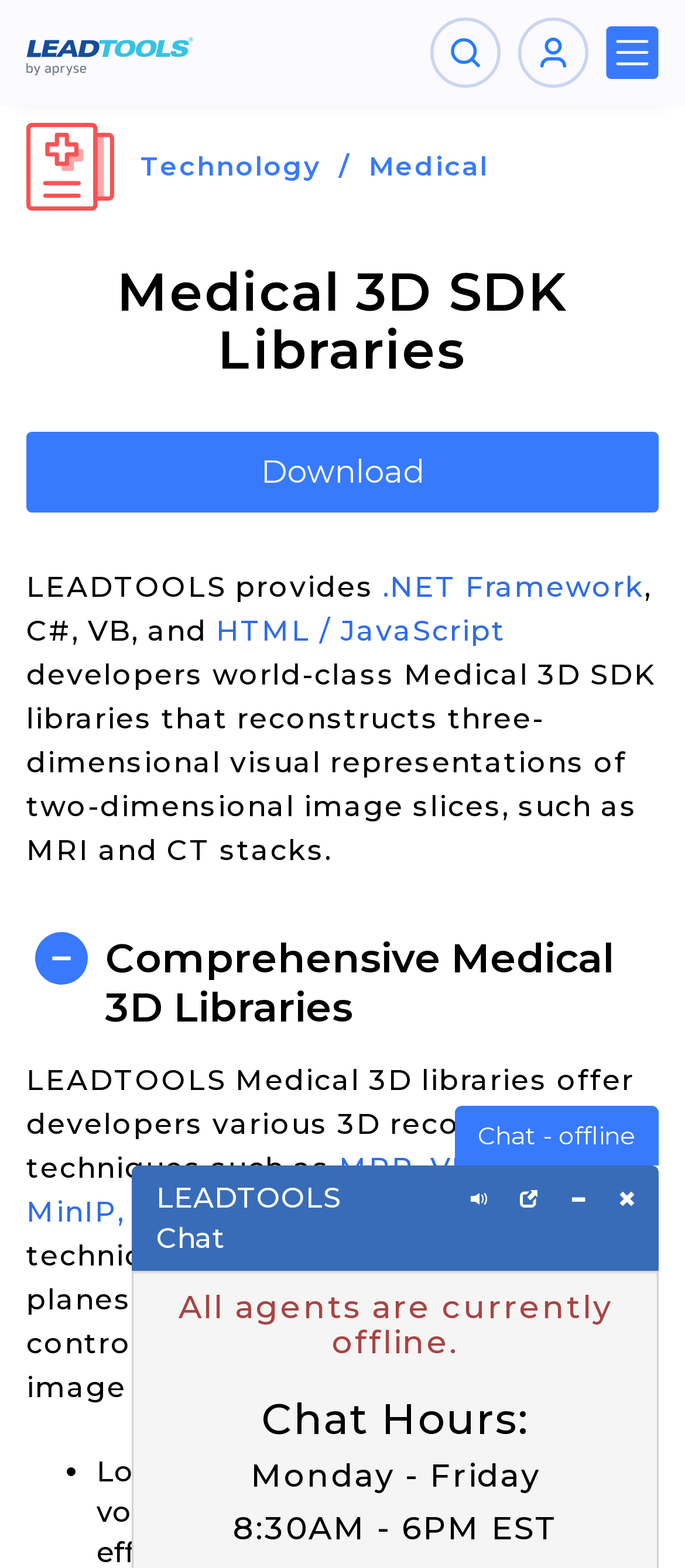Determine the bounding box coordinates for the UI element with the following description: ".NET Framework". The coordinates should be four float numbers between 0 and 1, represented as [left, top, right, bottom].

[0.559, 0.364, 0.941, 0.385]